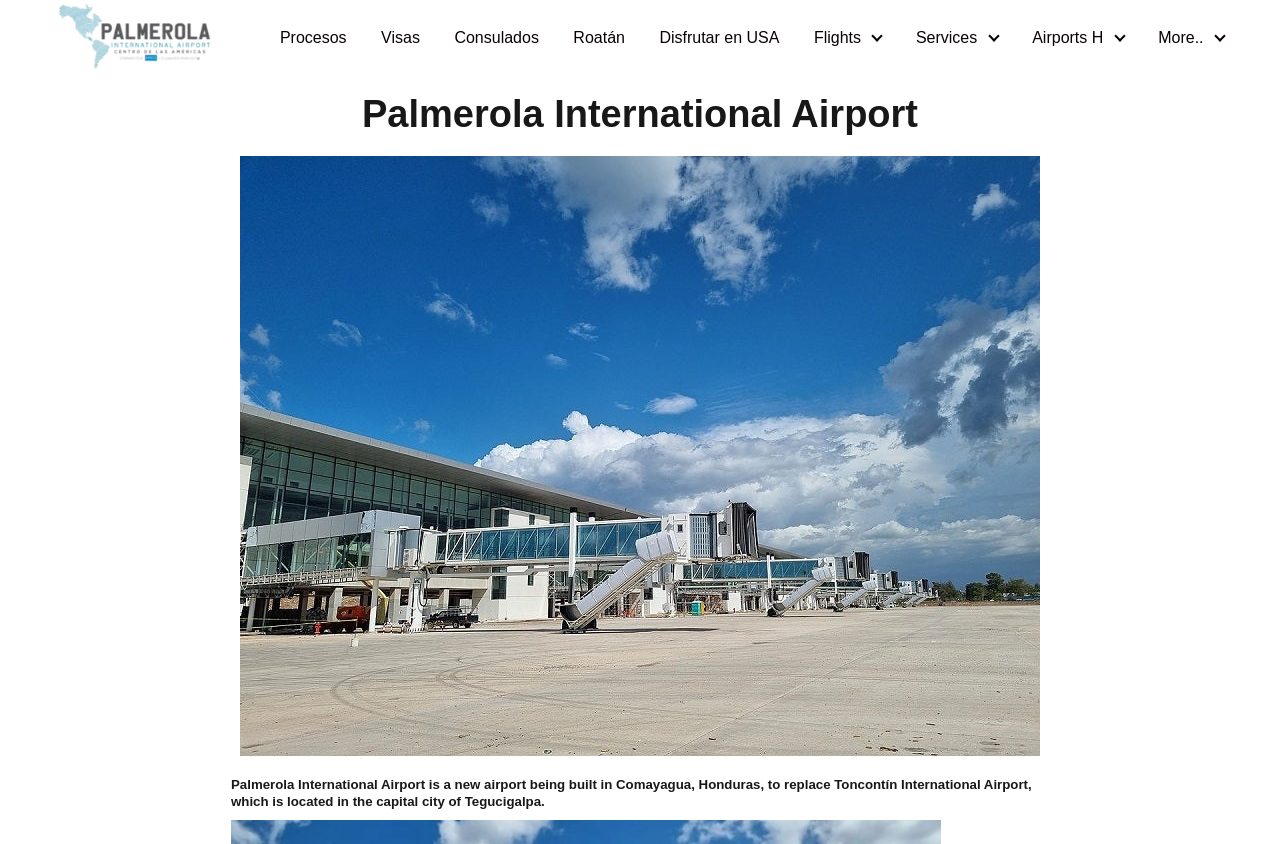Determine the bounding box for the UI element described here: "Airports H".

[0.806, 0.034, 0.868, 0.054]